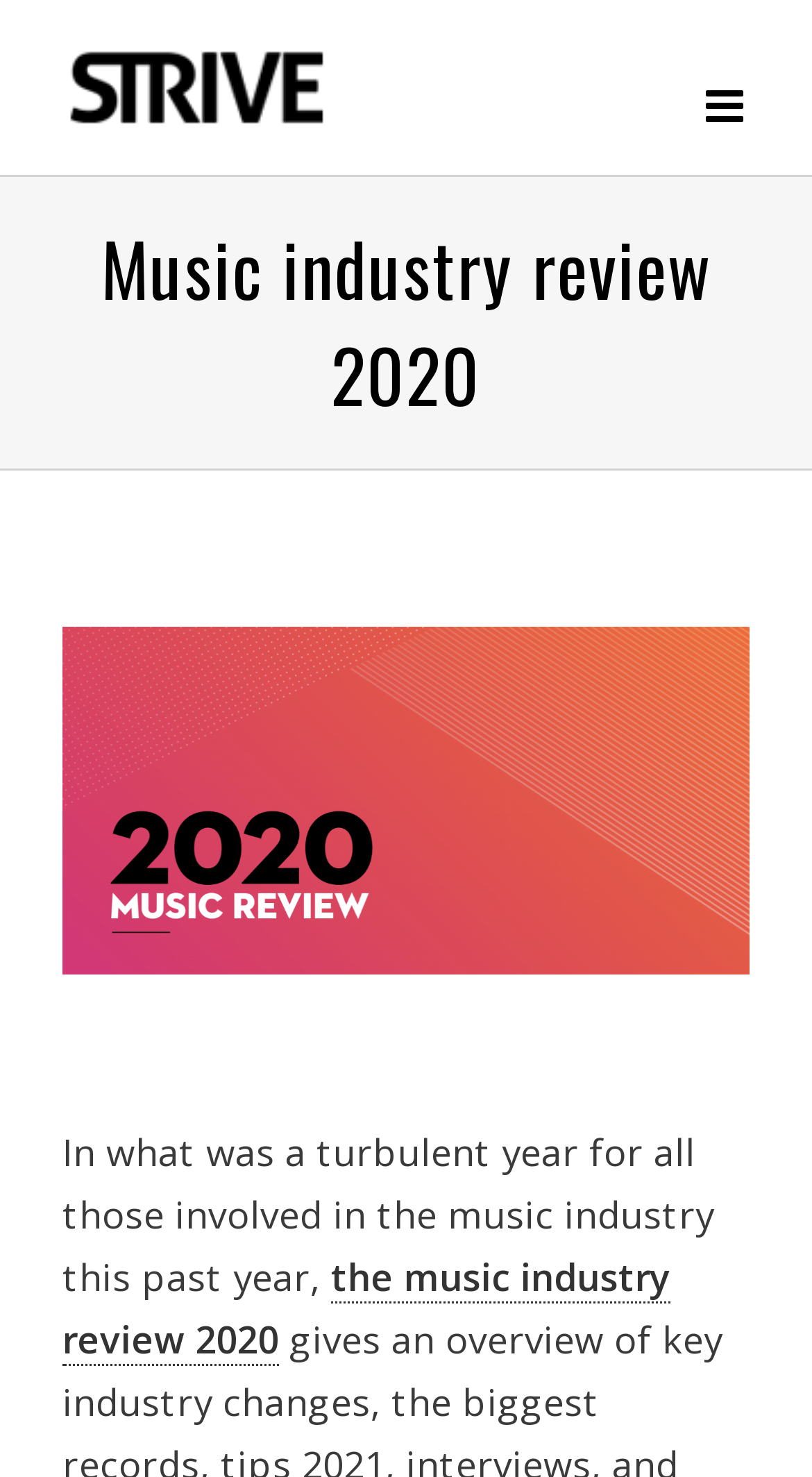Locate and generate the text content of the webpage's heading.

Music industry review 2020